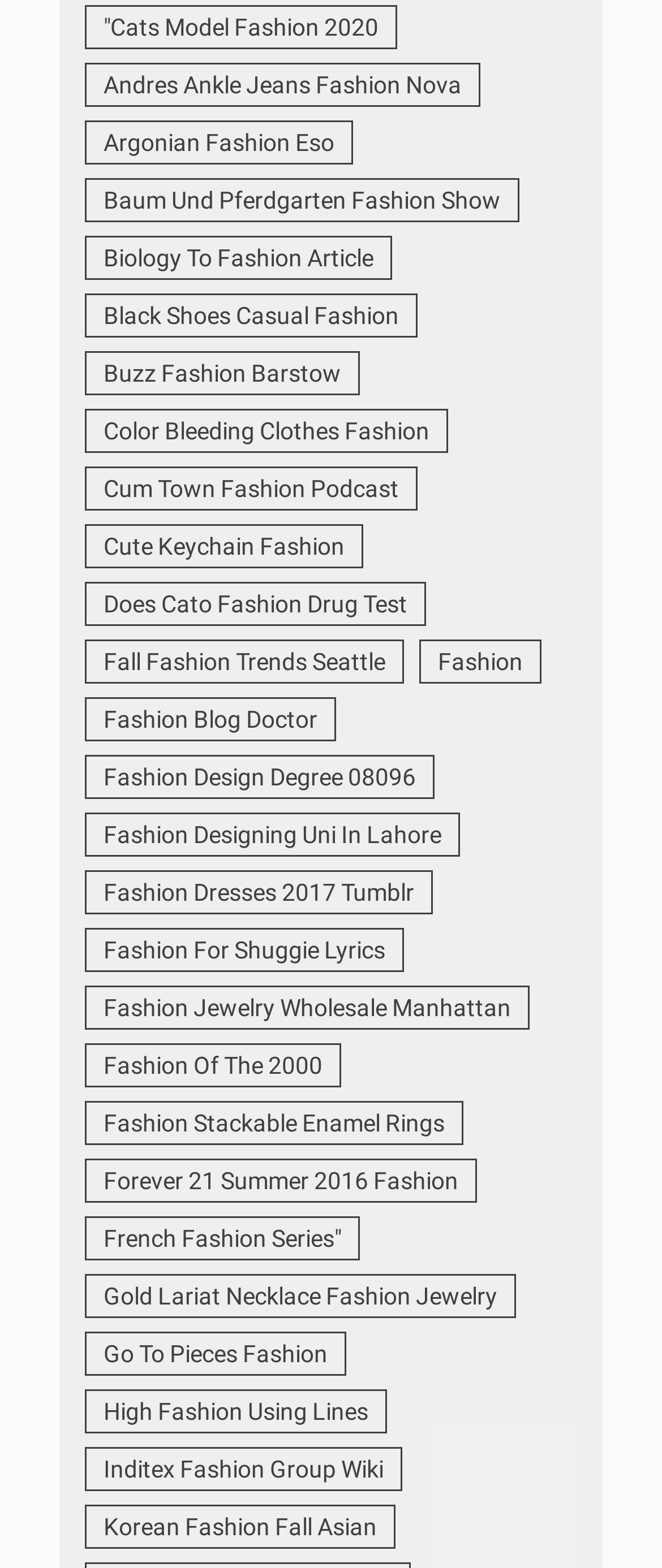Can you determine the bounding box coordinates of the area that needs to be clicked to fulfill the following instruction: "Search Stanford"?

None